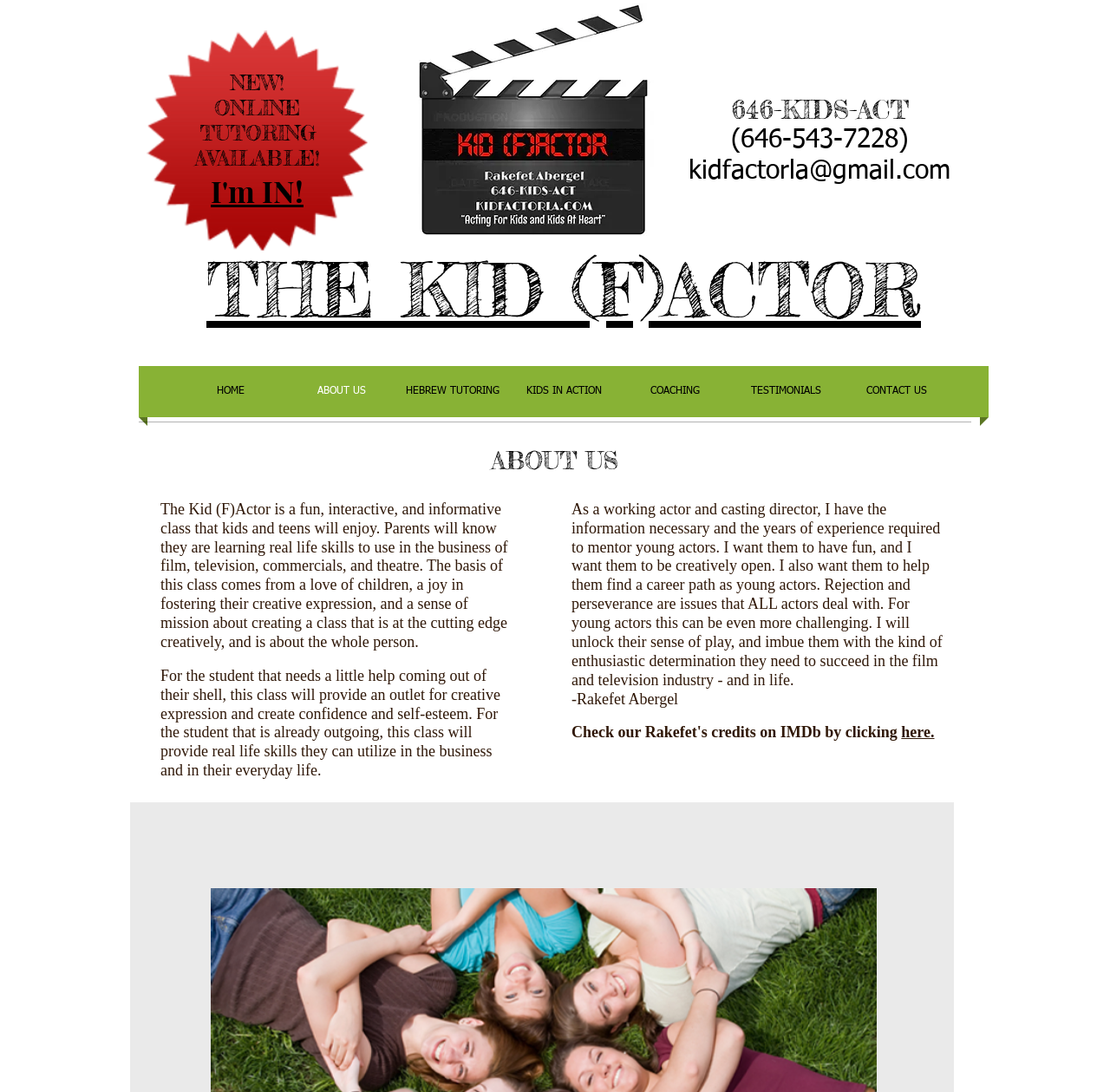Determine the bounding box of the UI element mentioned here: "THE KID (F)ACTOR". The coordinates must be in the format [left, top, right, bottom] with values ranging from 0 to 1.

[0.186, 0.225, 0.83, 0.307]